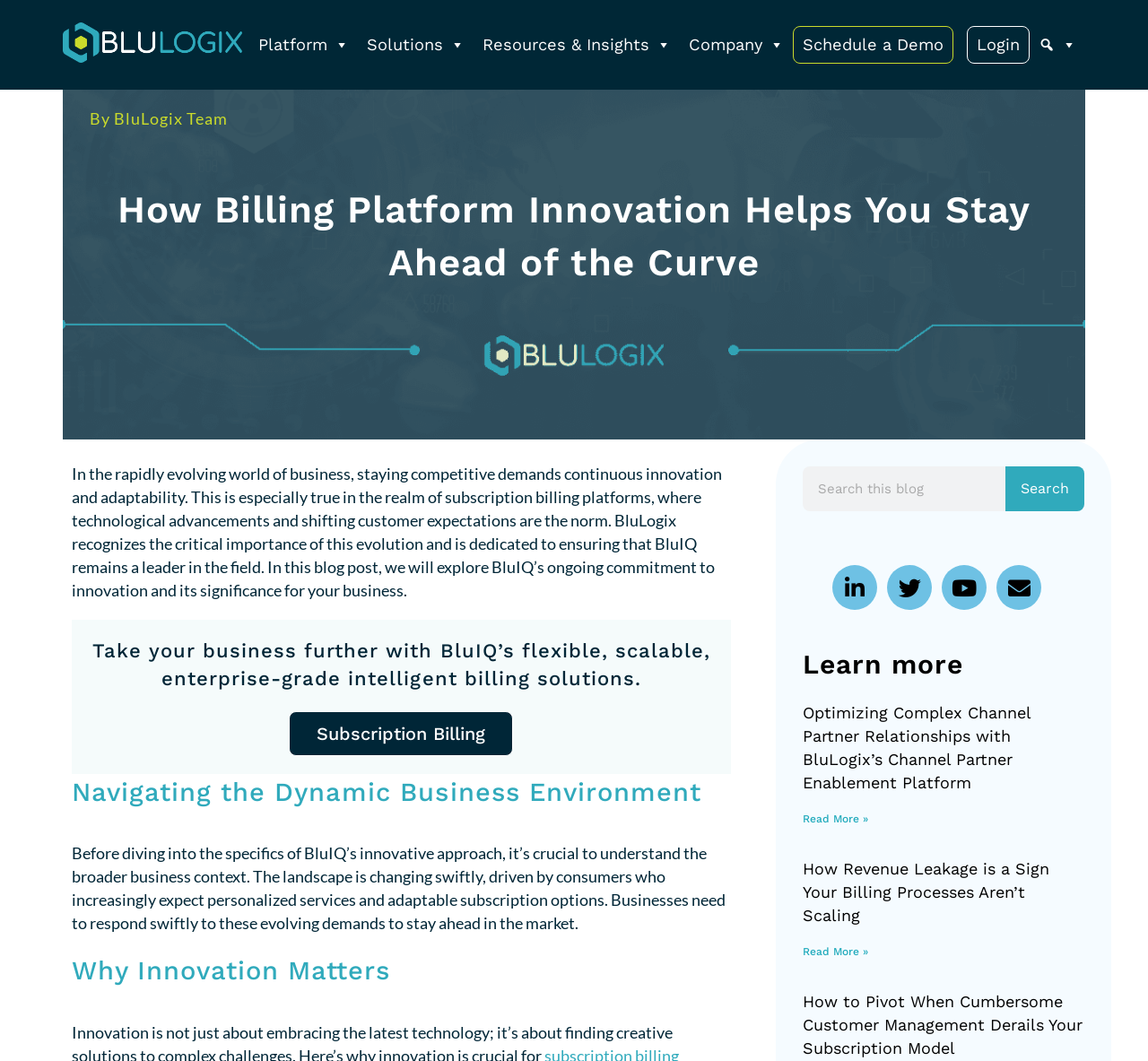What type of solutions does BluIQ offer?
Please answer the question with a detailed response using the information from the screenshot.

The heading 'Take your business further with BluIQ’s flexible, scalable, enterprise-grade intelligent billing solutions' suggests that BluIQ offers intelligent billing solutions.